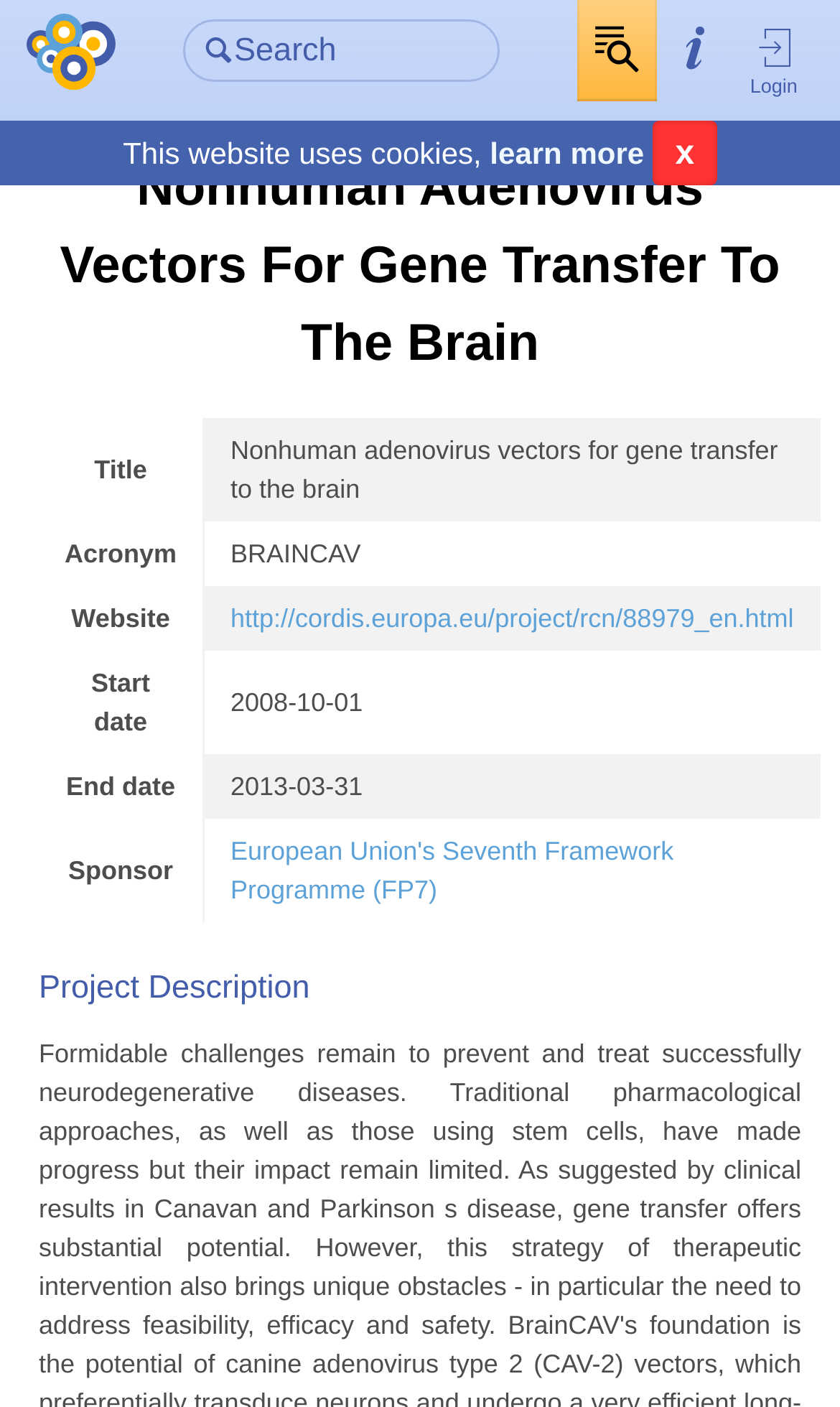Show the bounding box coordinates for the element that needs to be clicked to execute the following instruction: "View project description". Provide the coordinates in the form of four float numbers between 0 and 1, i.e., [left, top, right, bottom].

[0.046, 0.685, 0.954, 0.72]